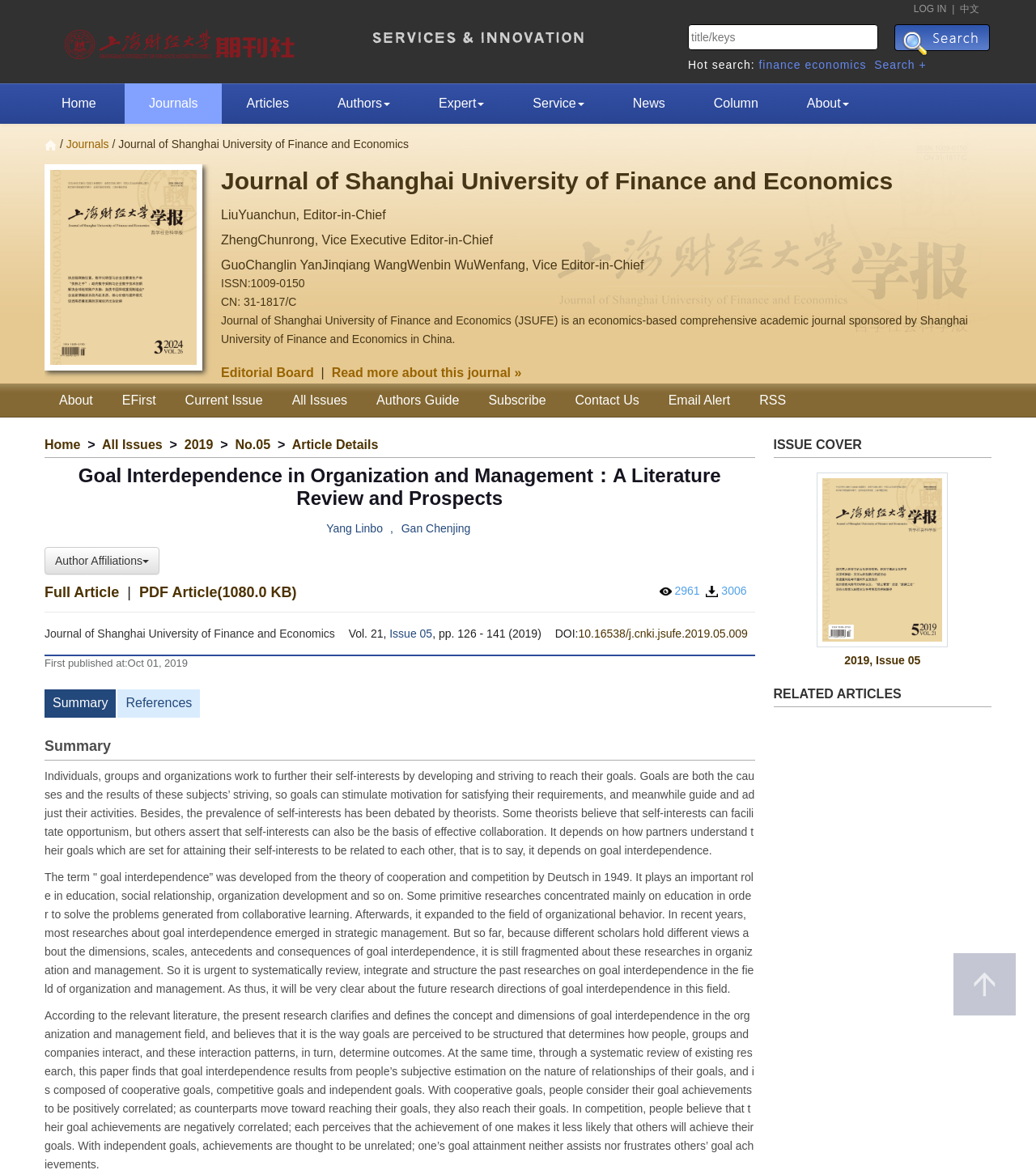Pinpoint the bounding box coordinates of the area that must be clicked to complete this instruction: "view journal details".

[0.213, 0.178, 0.372, 0.189]